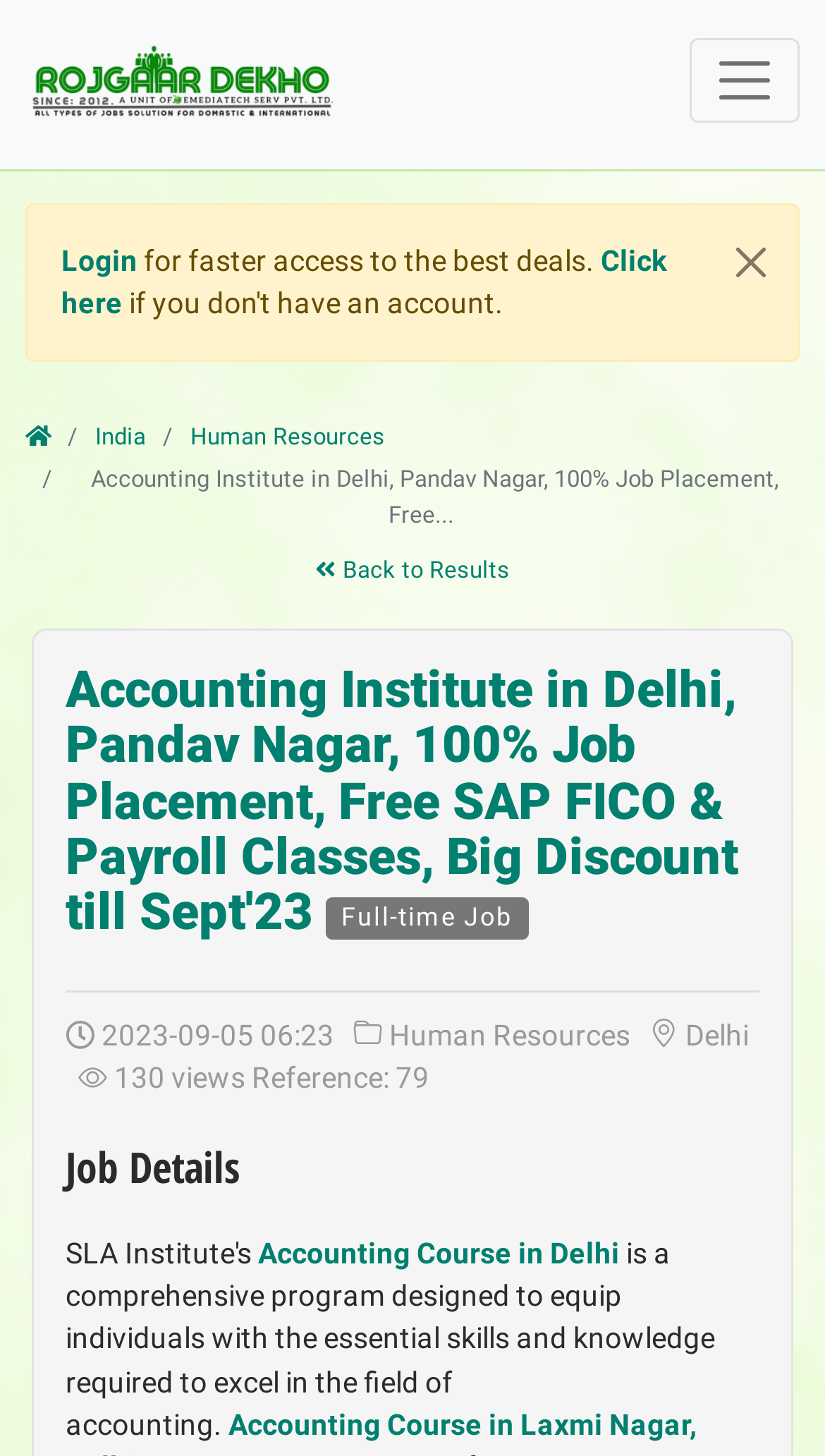Find the UI element described as: "Accounting Course in Delhi" and predict its bounding box coordinates. Ensure the coordinates are four float numbers between 0 and 1, [left, top, right, bottom].

[0.313, 0.848, 0.751, 0.871]